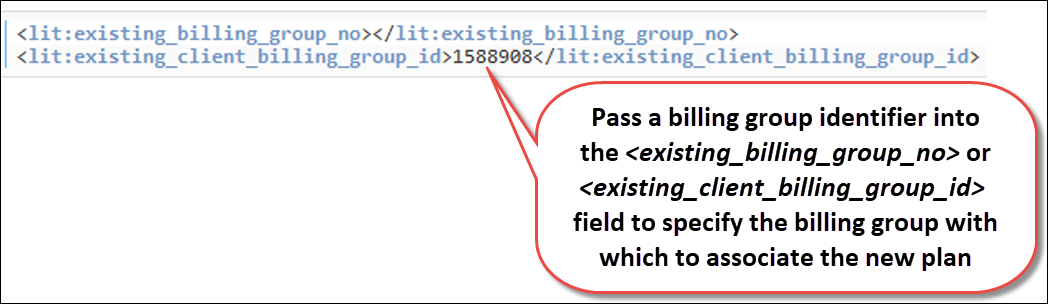Give a detailed explanation of what is happening in the image.

The image illustrates the process of associating a new billing plan with a customer. It specifically emphasizes the need to input a billing group identifier into the designated fields: `<existing_billing_group_no>` or `<existing_client_billing_group_id>`. This identifier is crucial for ensuring that the new plan is linked to the correct billing structure, thereby facilitating accurate payment processing. The visual aids enhance understanding by providing a clear example of the fields where the billing group information should be entered.